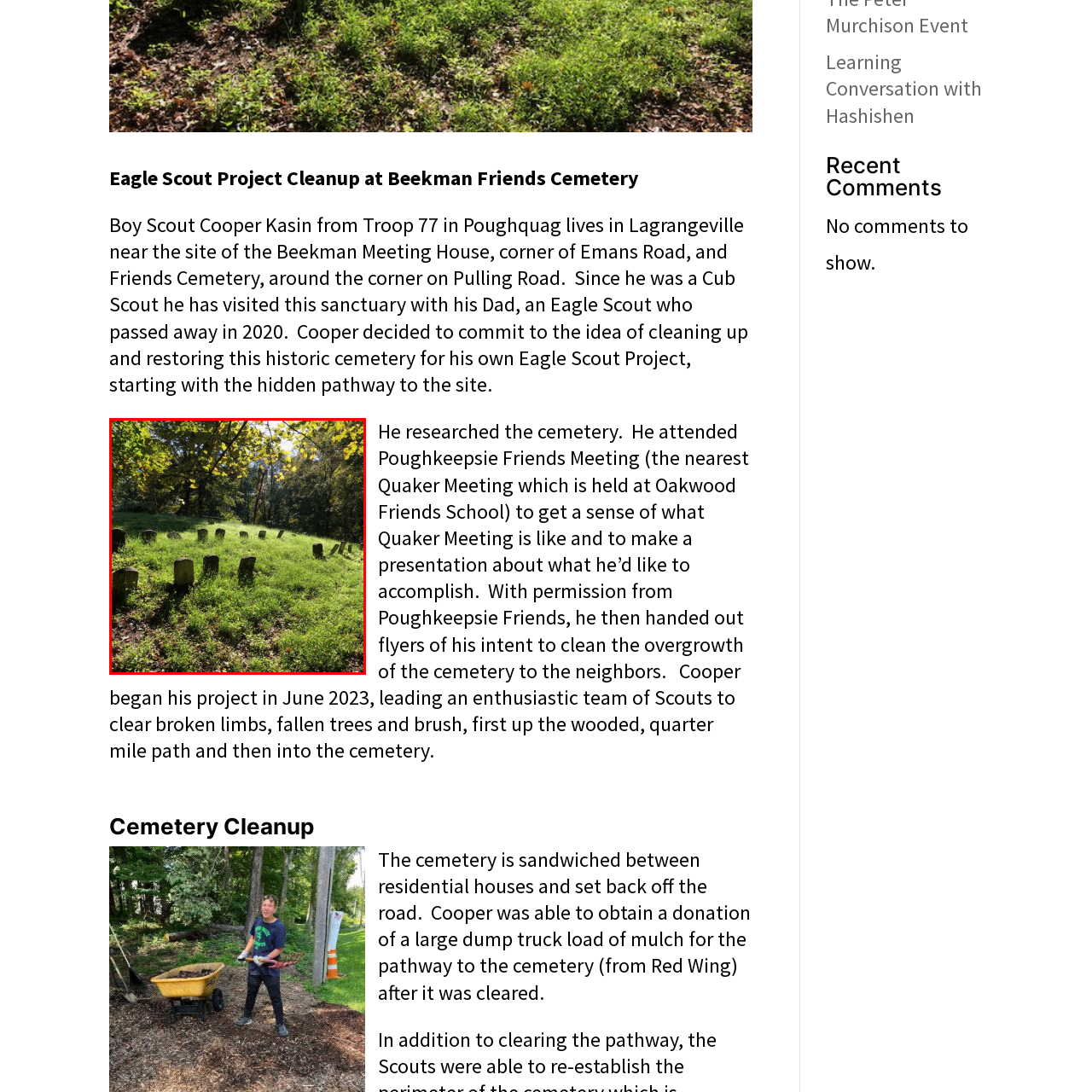What is filtering through the foliage in the image?
Inspect the image indicated by the red outline and answer the question with a single word or short phrase.

Sunlight